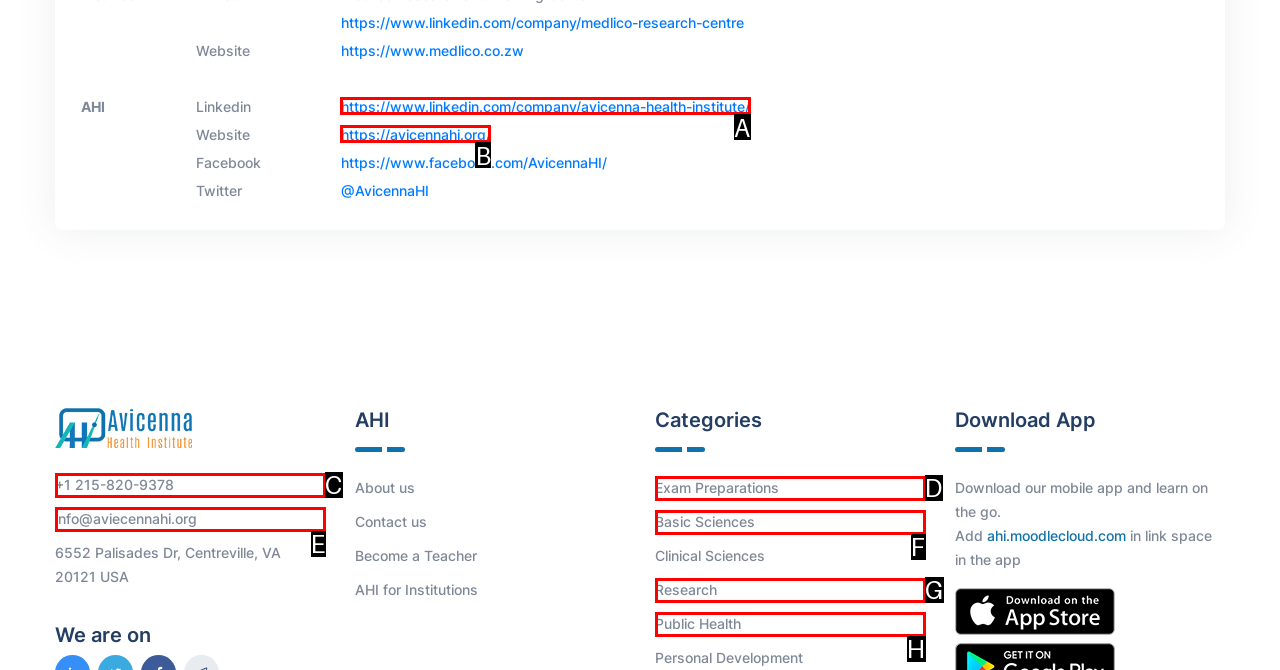Tell me which option I should click to complete the following task: Visit Avicenna Health Institute's LinkedIn page
Answer with the option's letter from the given choices directly.

A